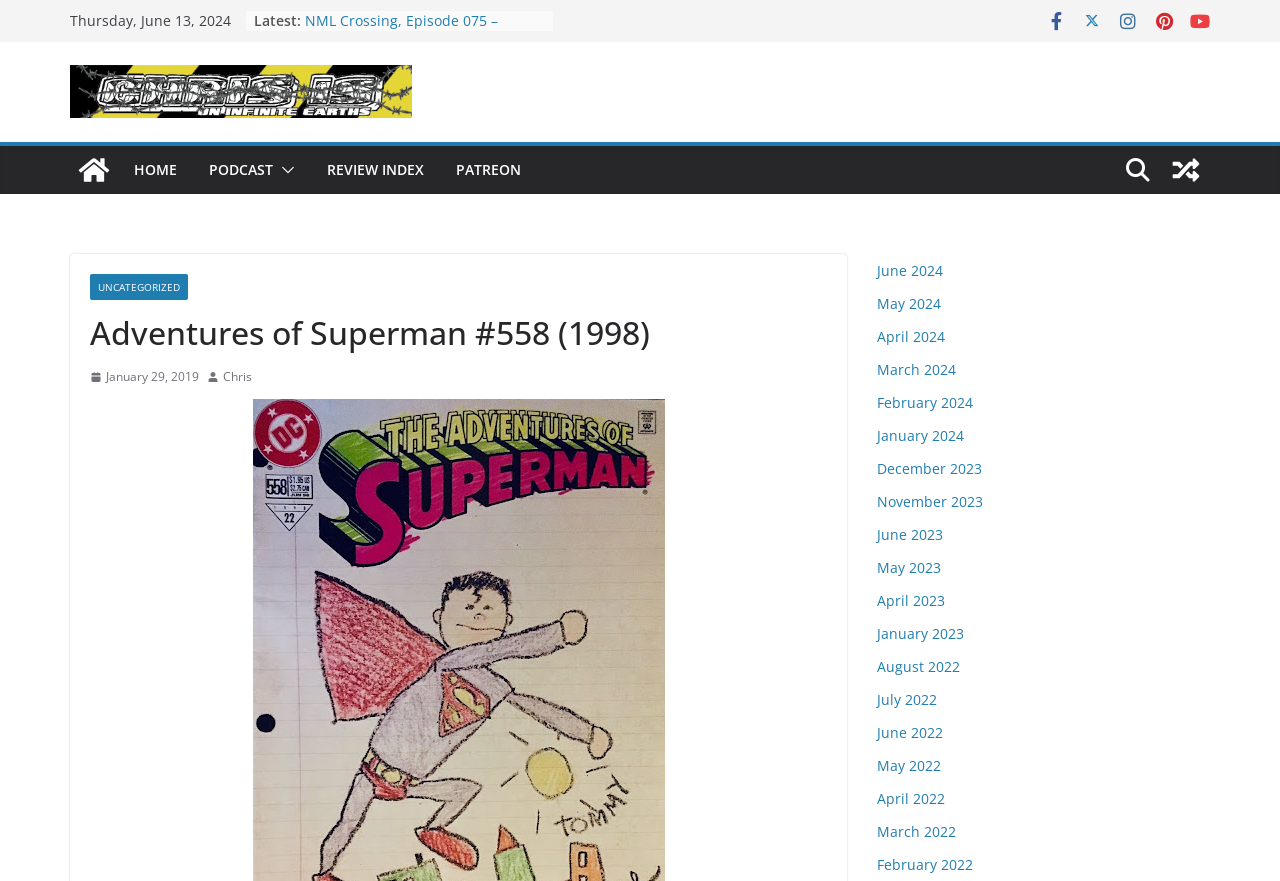Please identify the bounding box coordinates of the element that needs to be clicked to perform the following instruction: "View April 2017".

None